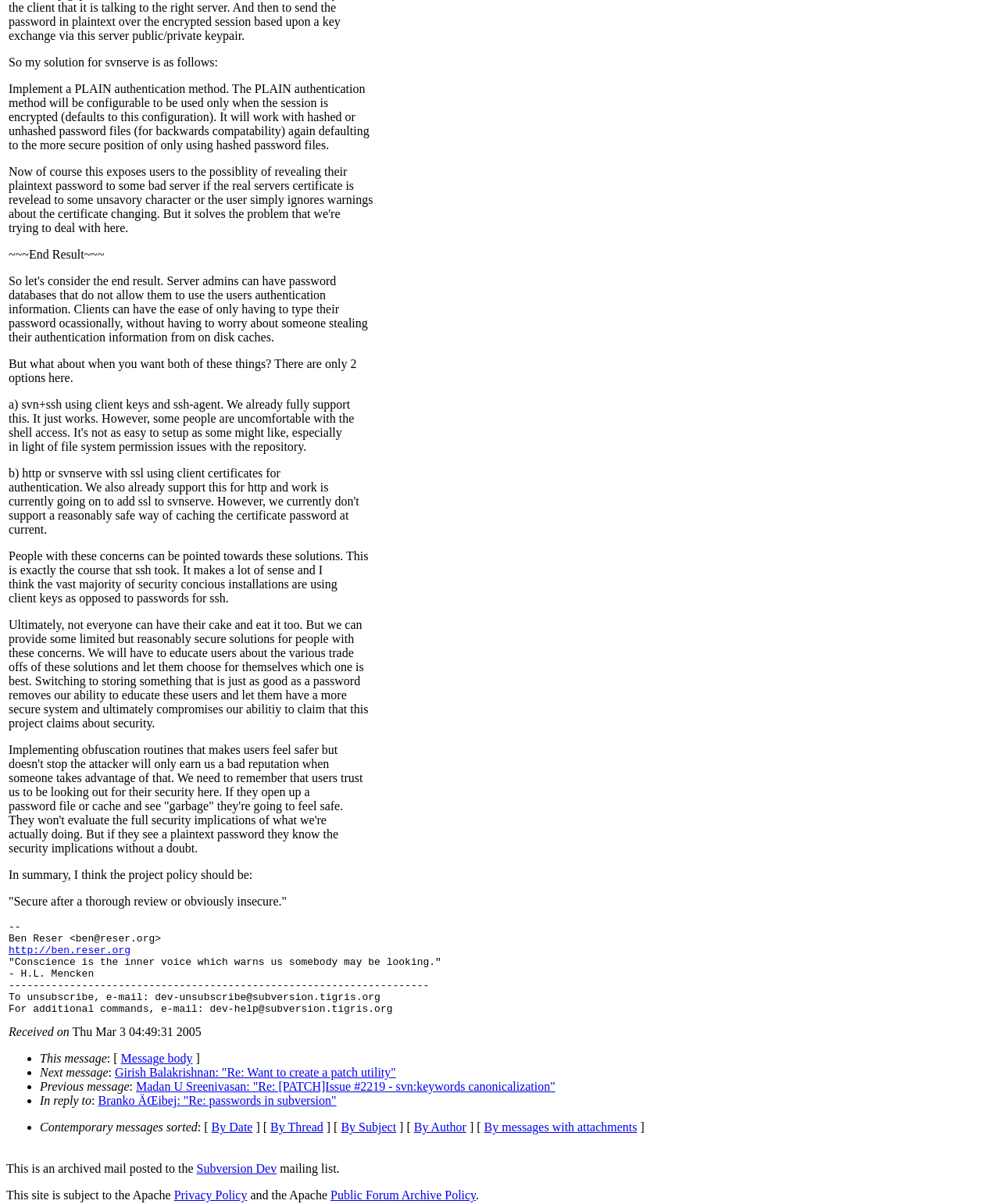Could you determine the bounding box coordinates of the clickable element to complete the instruction: "read the Apache Privacy Policy"? Provide the coordinates as four float numbers between 0 and 1, i.e., [left, top, right, bottom].

[0.174, 0.987, 0.247, 0.998]